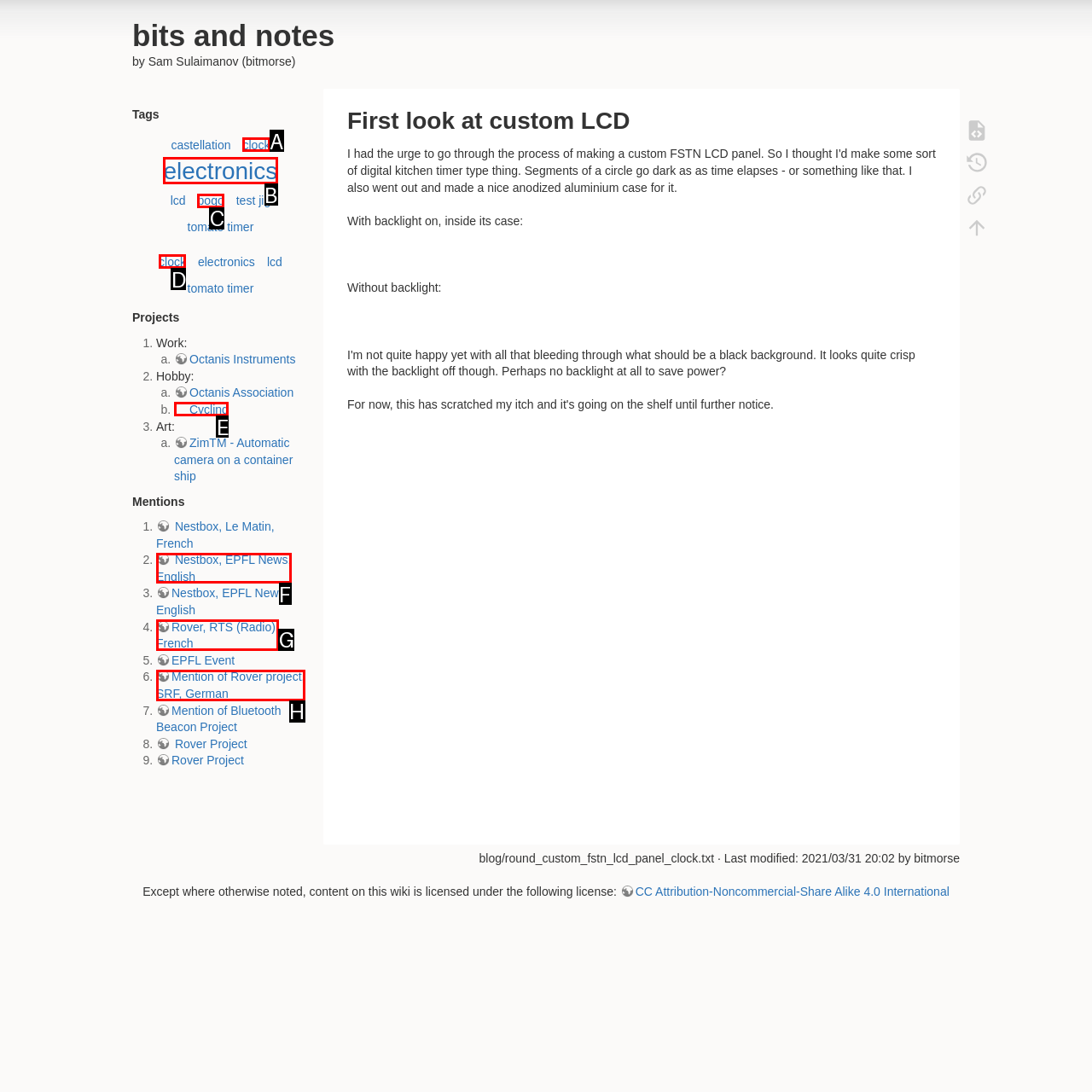Identify the HTML element that corresponds to the description: The Source Young People’s Charity
Provide the letter of the matching option from the given choices directly.

None